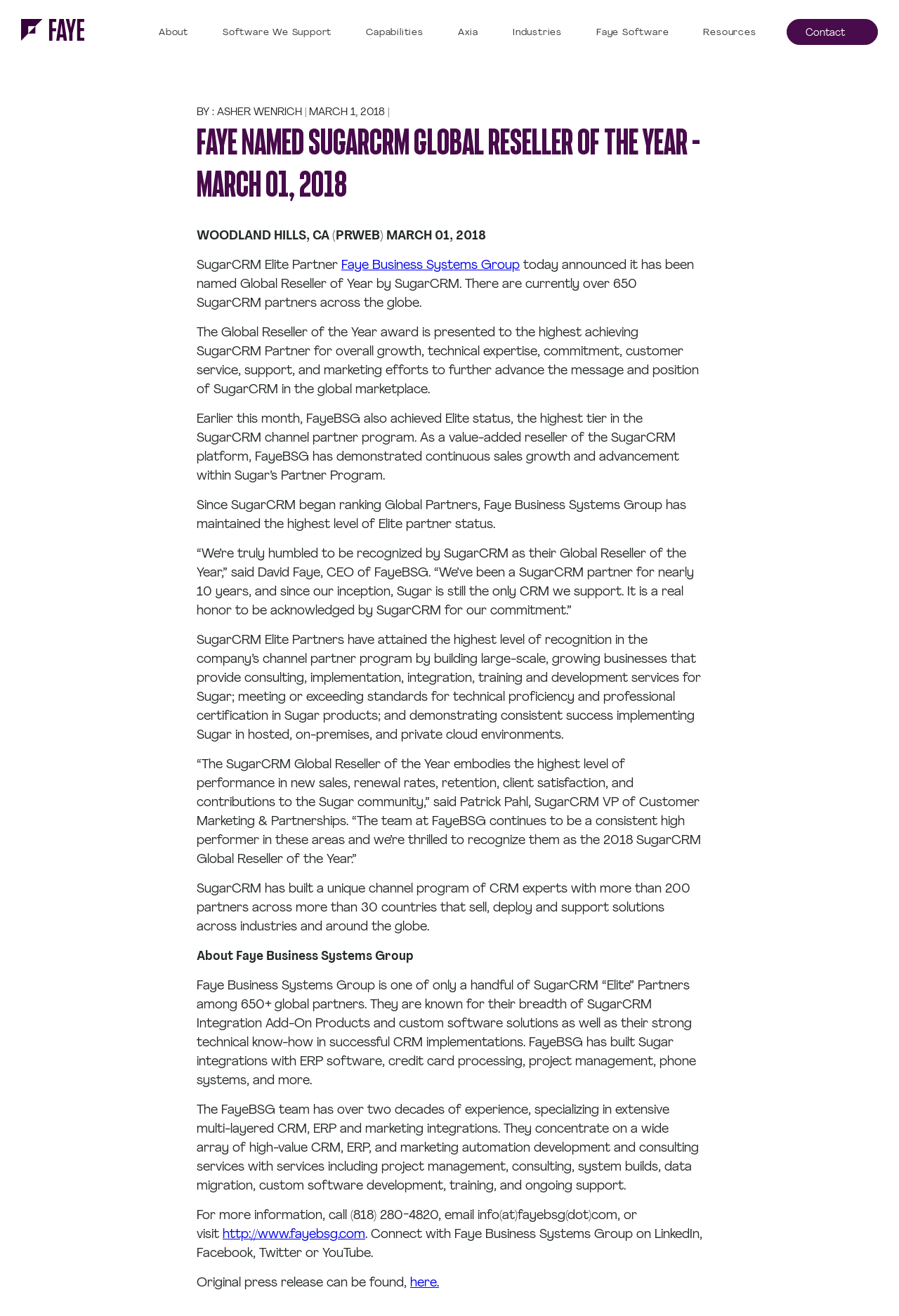Please provide a brief answer to the question using only one word or phrase: 
What is the company named in the press release?

Faye Business Systems Group